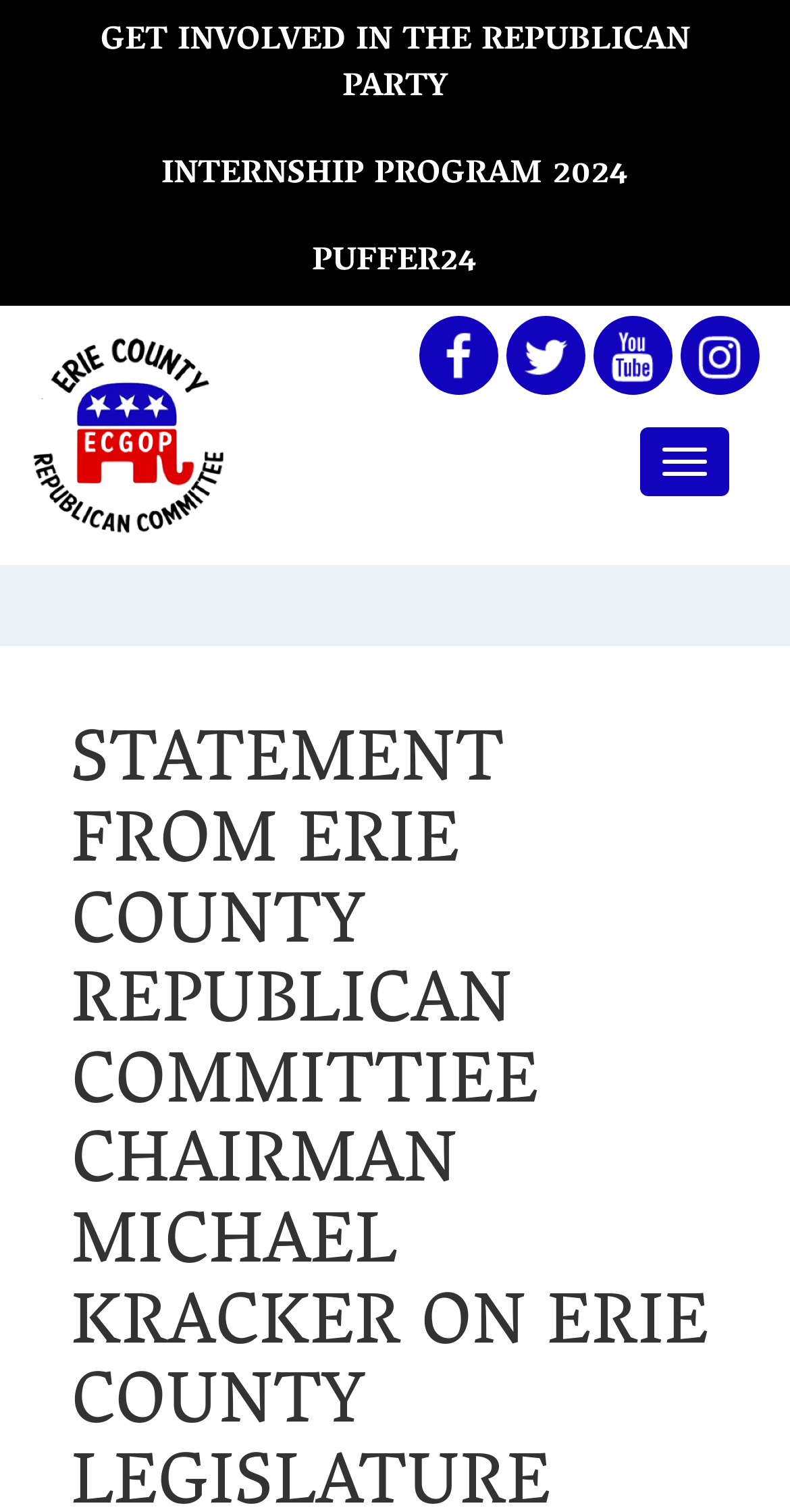Identify the bounding box for the UI element described as: "Internship Program 2024". The coordinates should be four float numbers between 0 and 1, i.e., [left, top, right, bottom].

[0.038, 0.088, 0.962, 0.145]